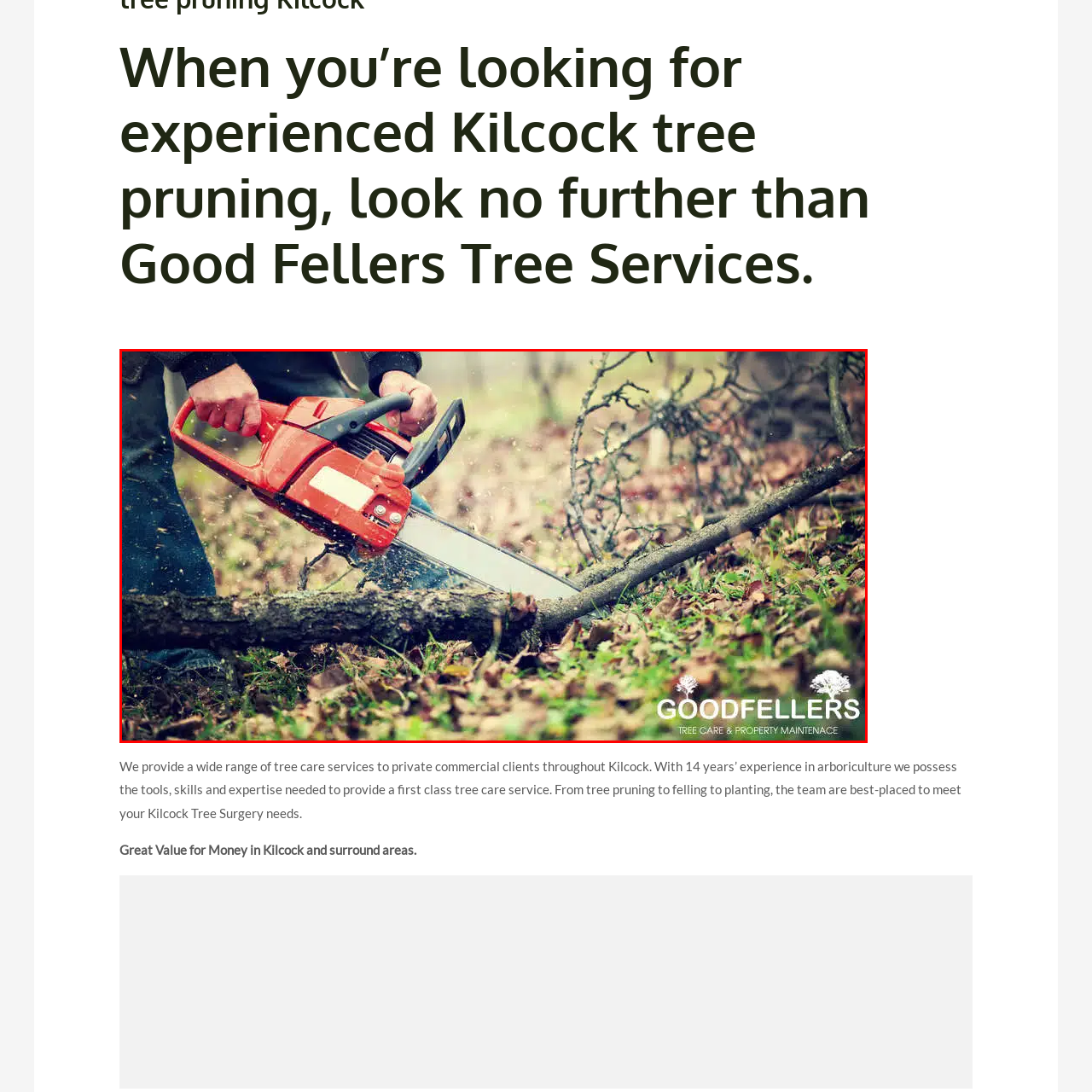What is the name of the company providing tree care services?
Analyze the image segment within the red bounding box and respond to the question using a single word or brief phrase.

Good Fellers Tree Services